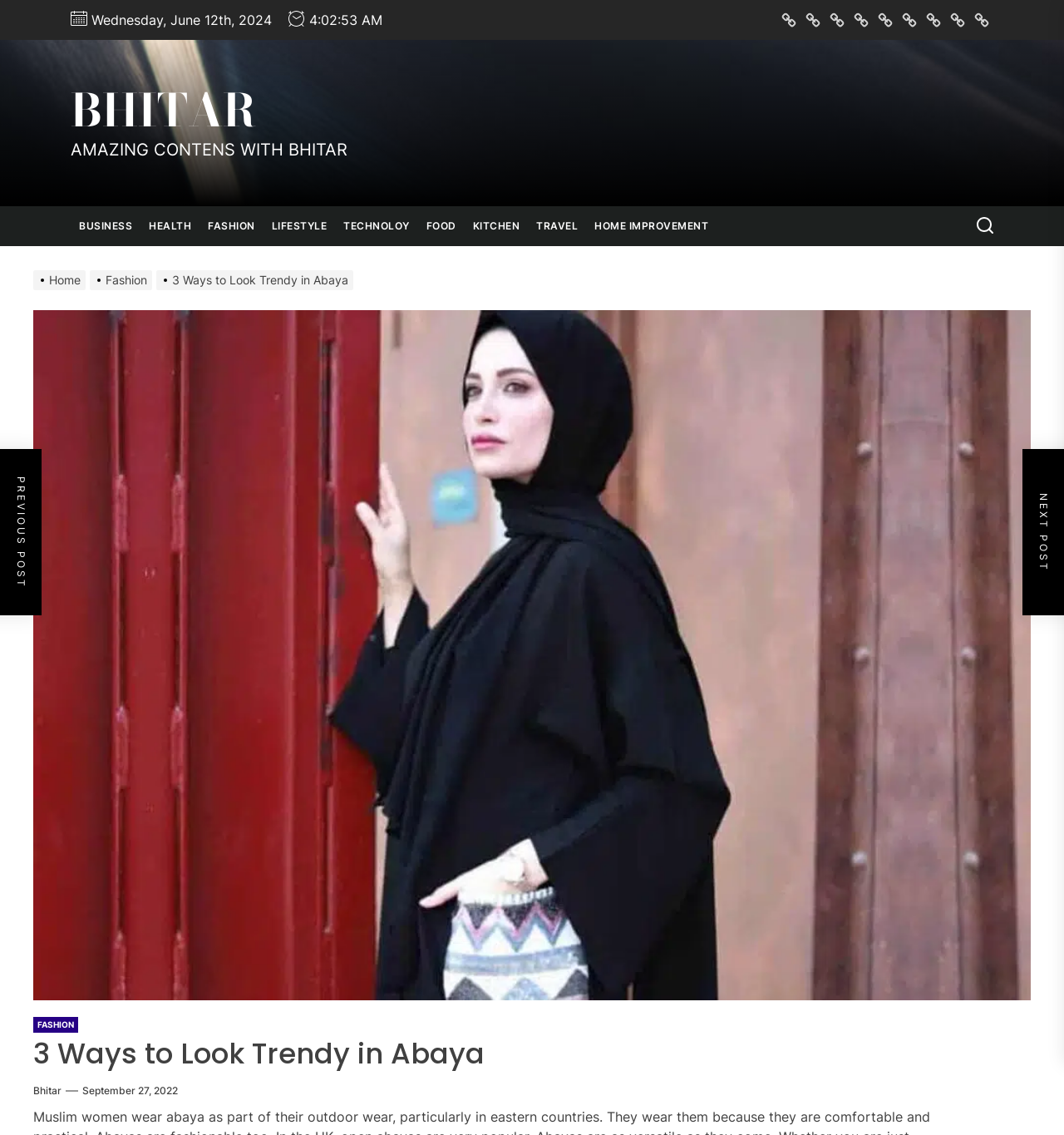Identify the bounding box coordinates of the area that should be clicked in order to complete the given instruction: "visit Bhitar website". The bounding box coordinates should be four float numbers between 0 and 1, i.e., [left, top, right, bottom].

[0.066, 0.074, 0.327, 0.121]